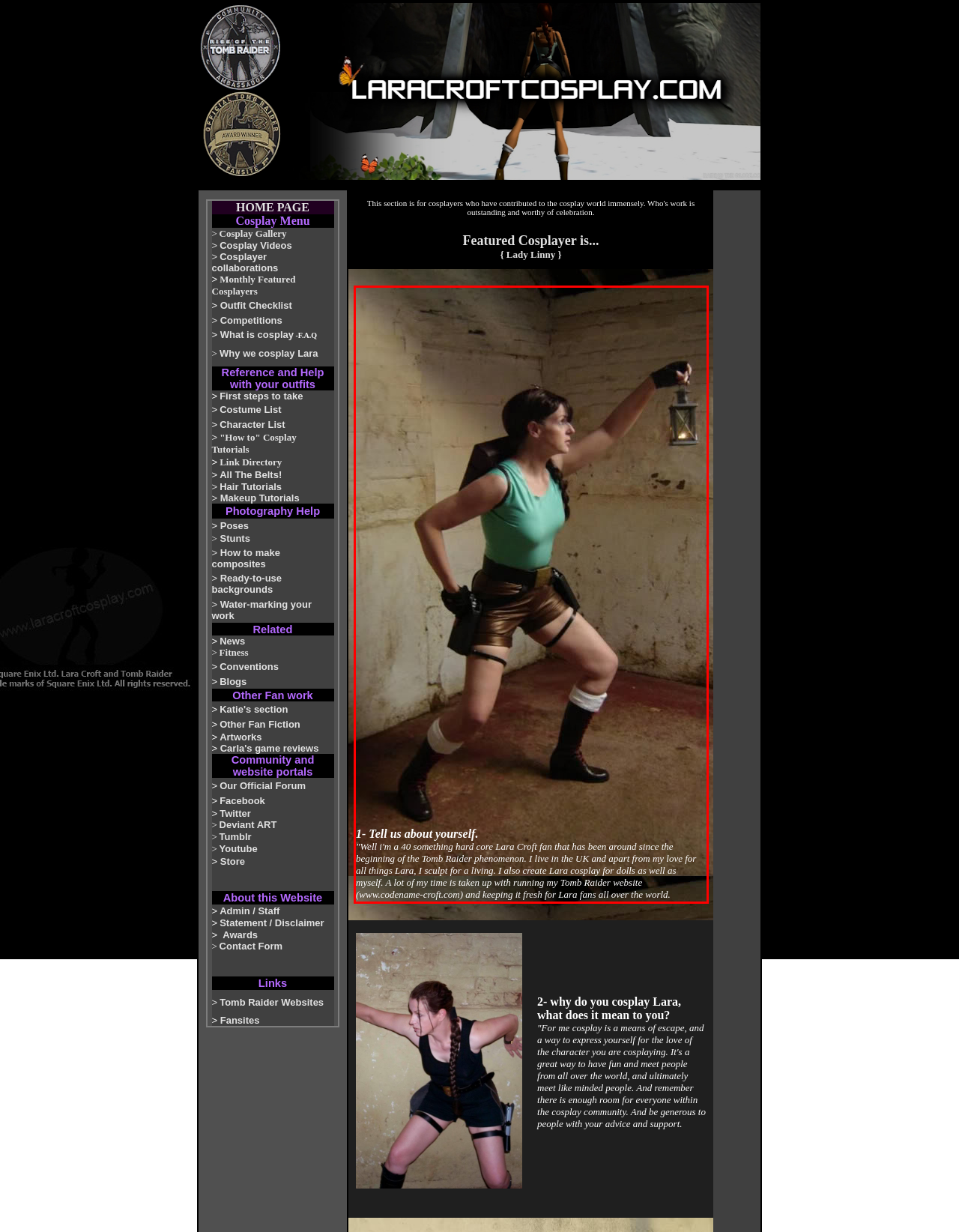Review the screenshot of the webpage and recognize the text inside the red rectangle bounding box. Provide the extracted text content.

1- Tell us about yourself. "Well i'm a 40 something hard core Lara Croft fan that has been around since the beginning of the Tomb Raider phenomenon. I live in the UK and apart from my love for all things Lara, I sculpt for a living. I also create Lara cosplay for dolls as well as myself. A lot of my time is taken up with running my Tomb Raider website (www.codename-croft.com) and keeping it fresh for Lara fans all over the world.